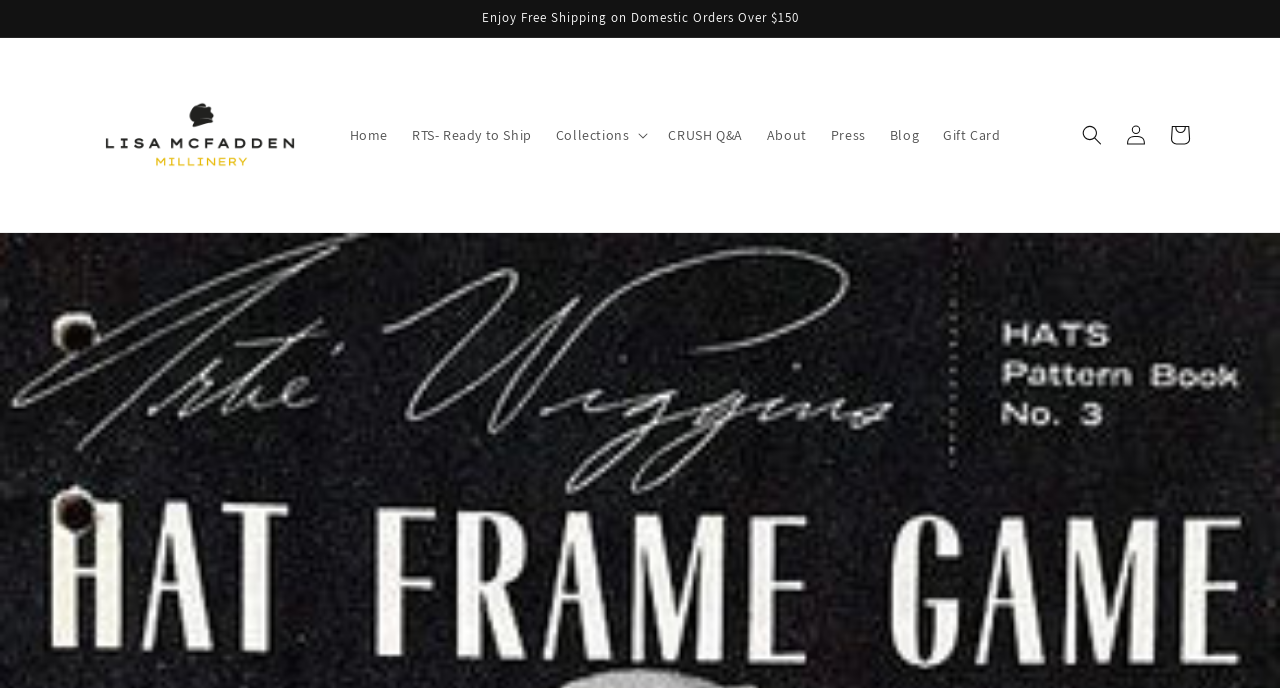How many main navigation links are there?
Observe the image and answer the question with a one-word or short phrase response.

9